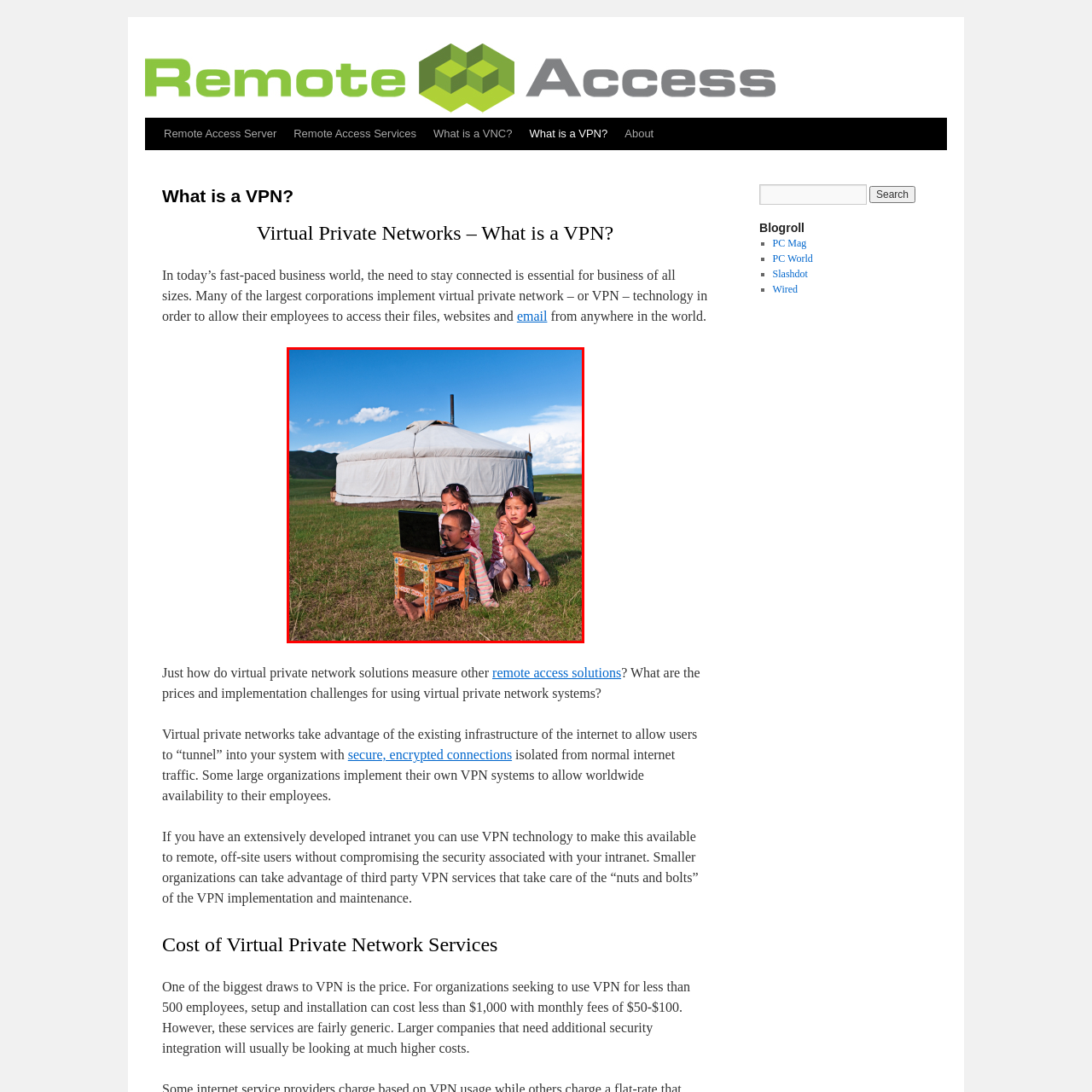Observe the image inside the red bounding box and respond to the question with a single word or phrase:
How many children are in the image?

three